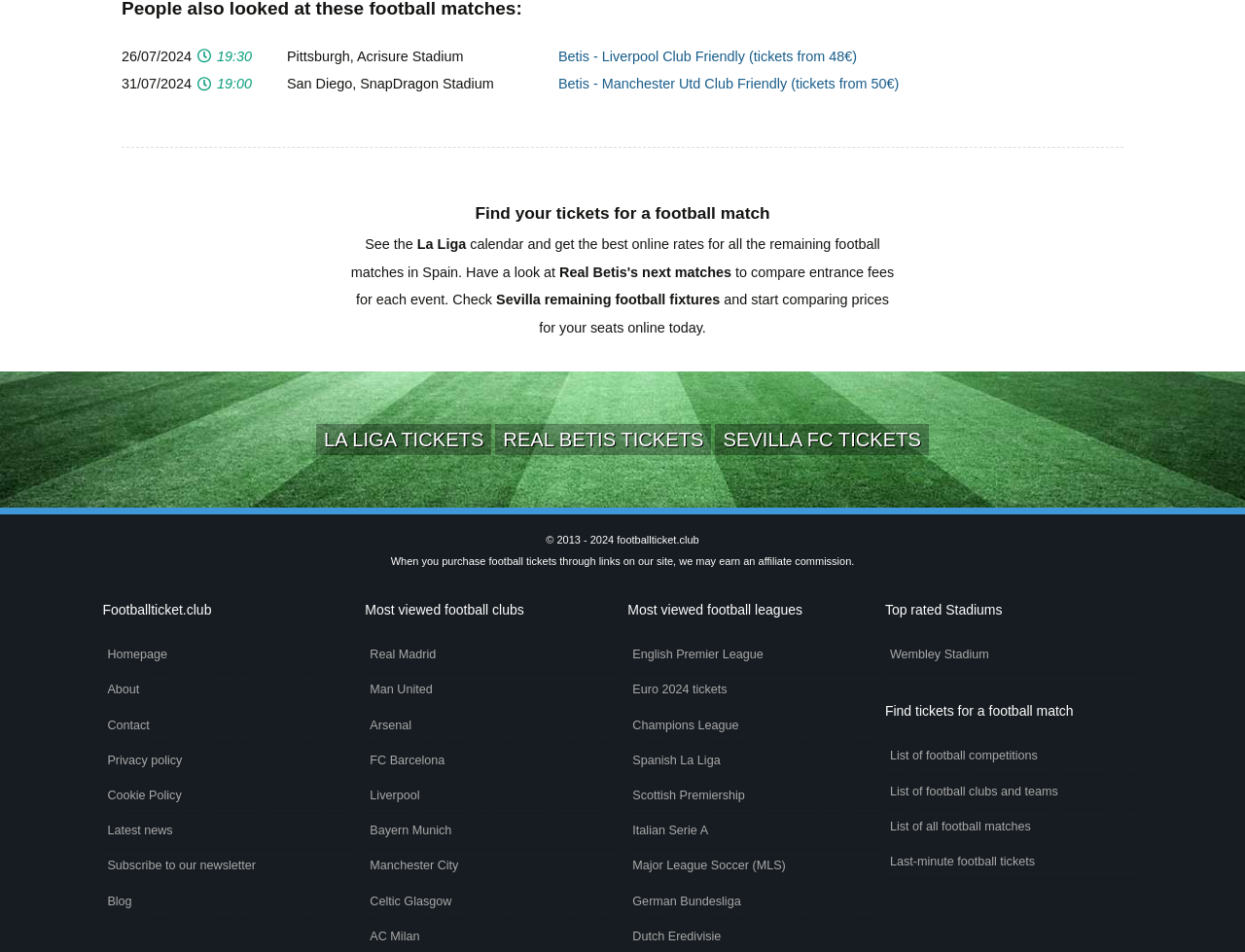Identify the bounding box coordinates of the region I need to click to complete this instruction: "Click on LA LIGA TICKETS".

[0.254, 0.445, 0.395, 0.478]